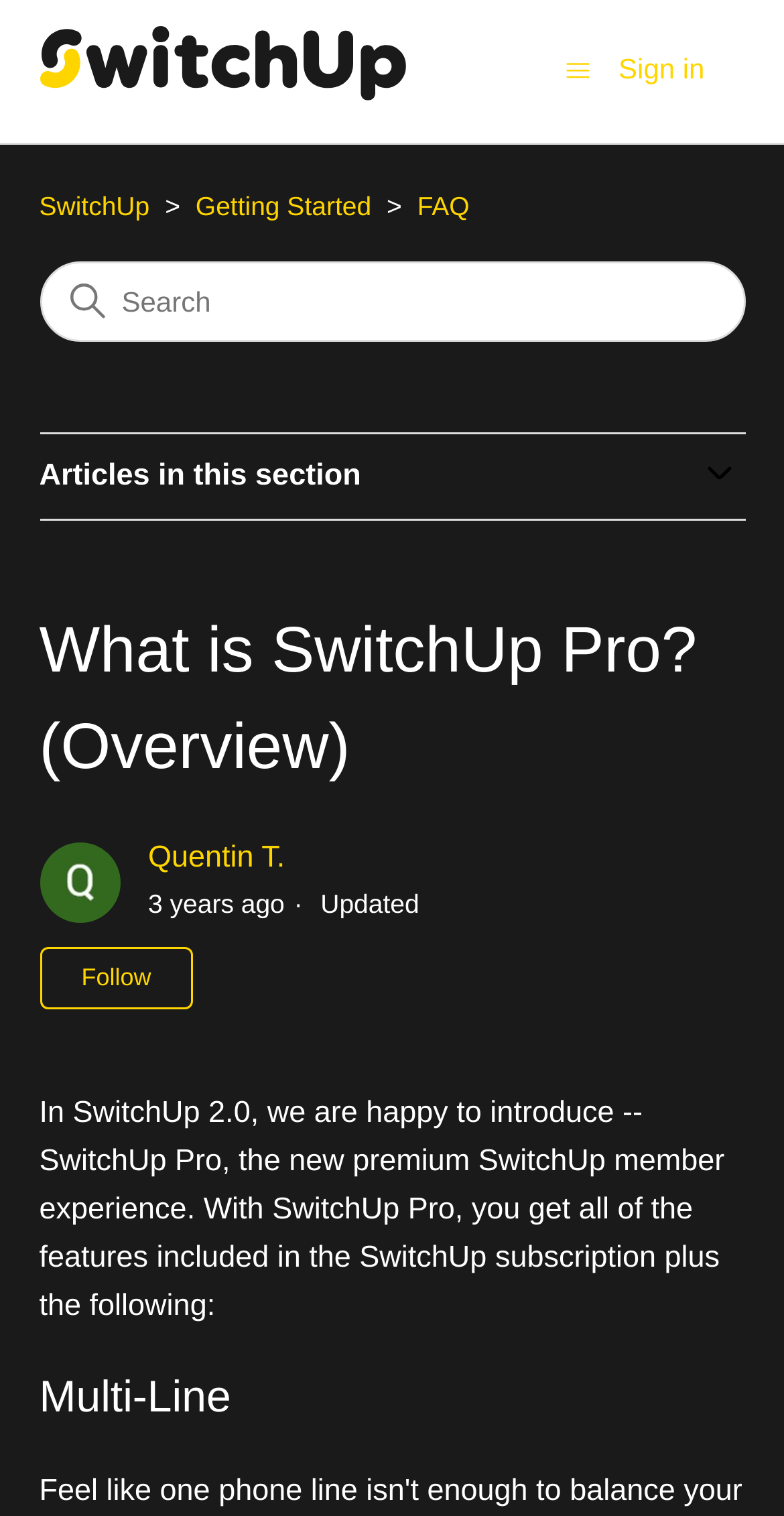Determine the bounding box coordinates of the region to click in order to accomplish the following instruction: "Read articles in this section". Provide the coordinates as four float numbers between 0 and 1, specifically [left, top, right, bottom].

[0.05, 0.284, 0.95, 0.344]